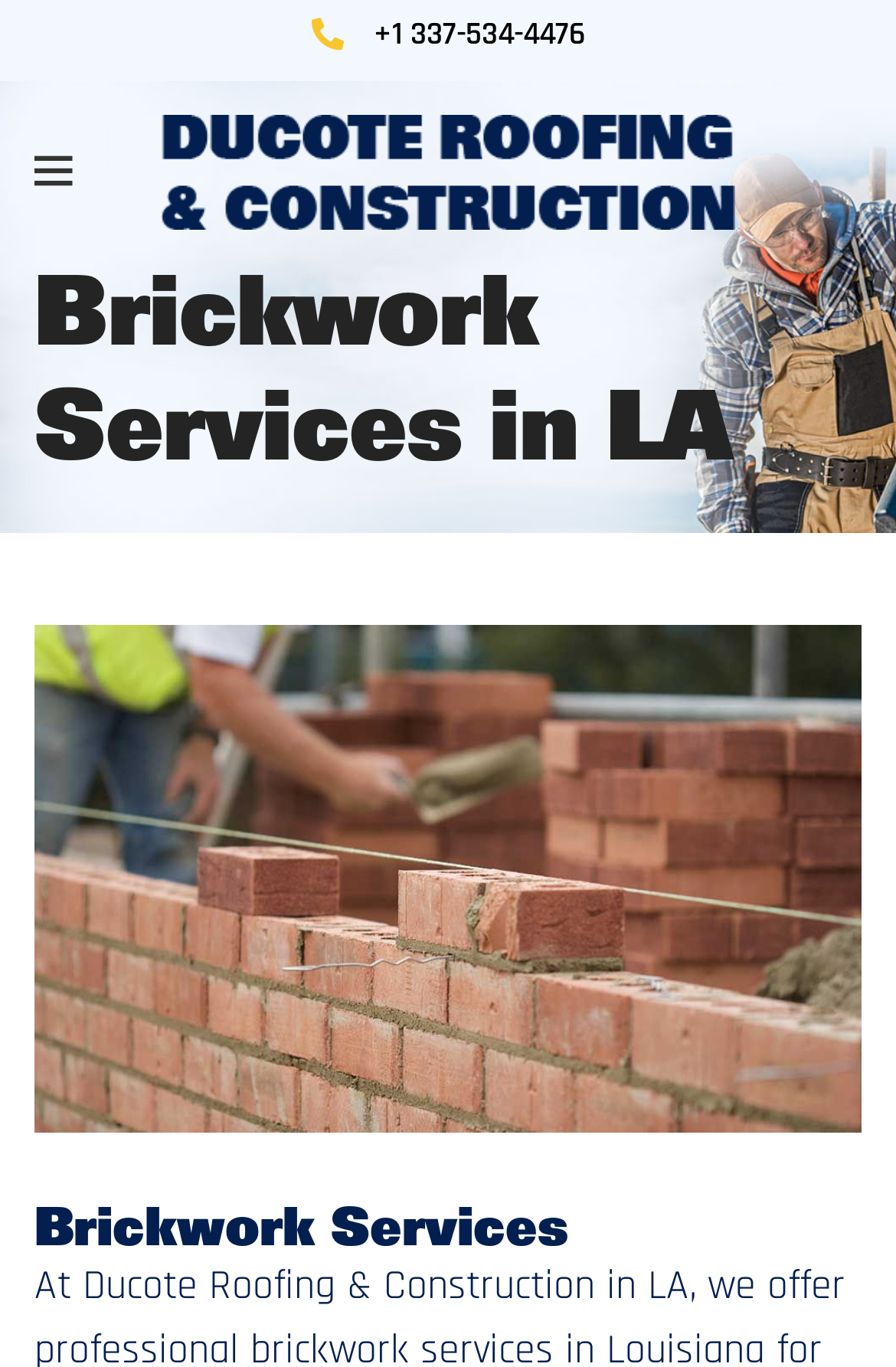Identify the bounding box coordinates for the UI element described as: "Menu".

[0.013, 0.092, 0.108, 0.16]